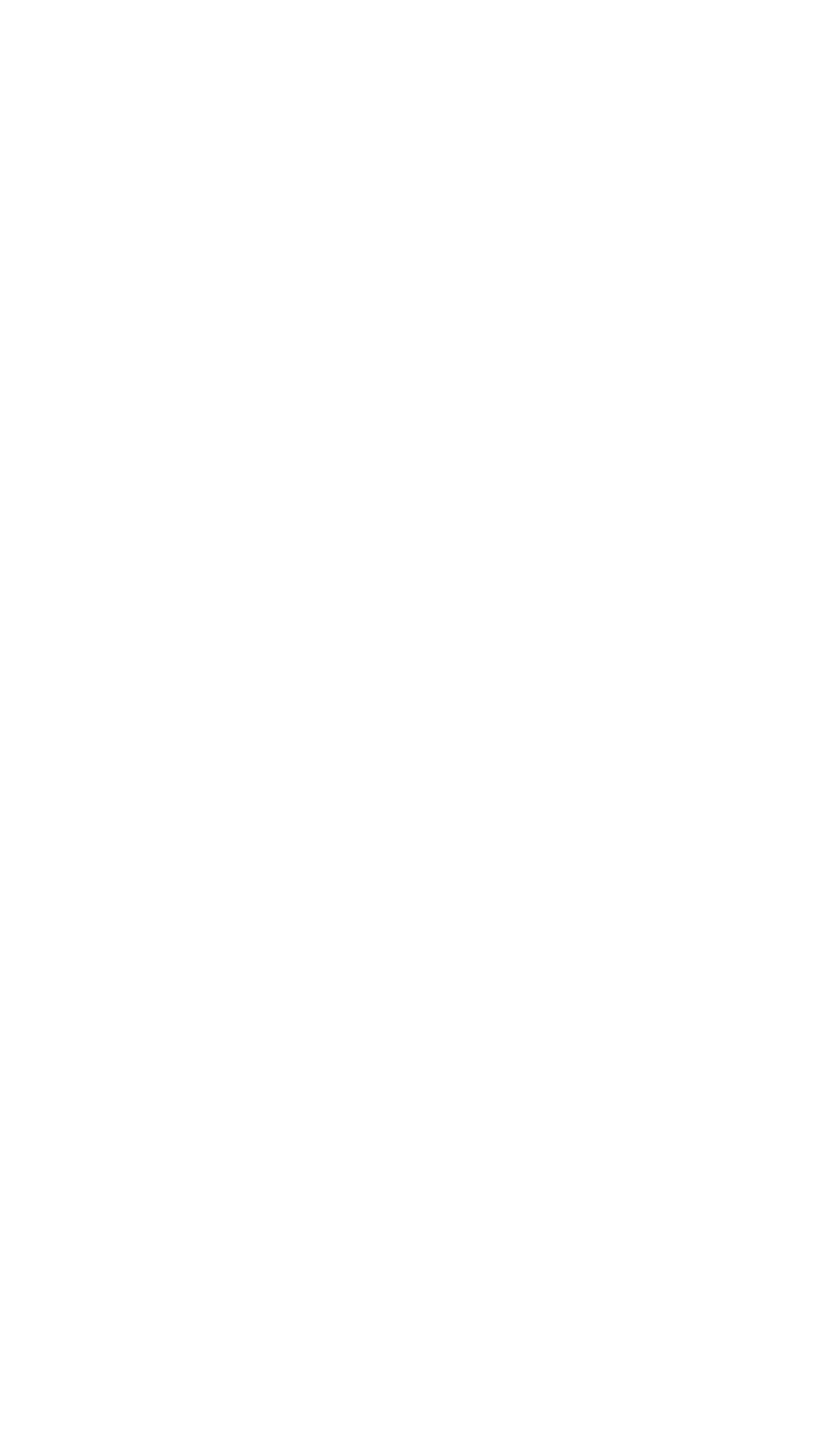What is the rating of the story?
Look at the screenshot and provide an in-depth answer.

I found the rating information by looking at the 'Rating:' label, which is followed by the text 'Sorta Naughty', so the answer is 'Sorta Naughty'.